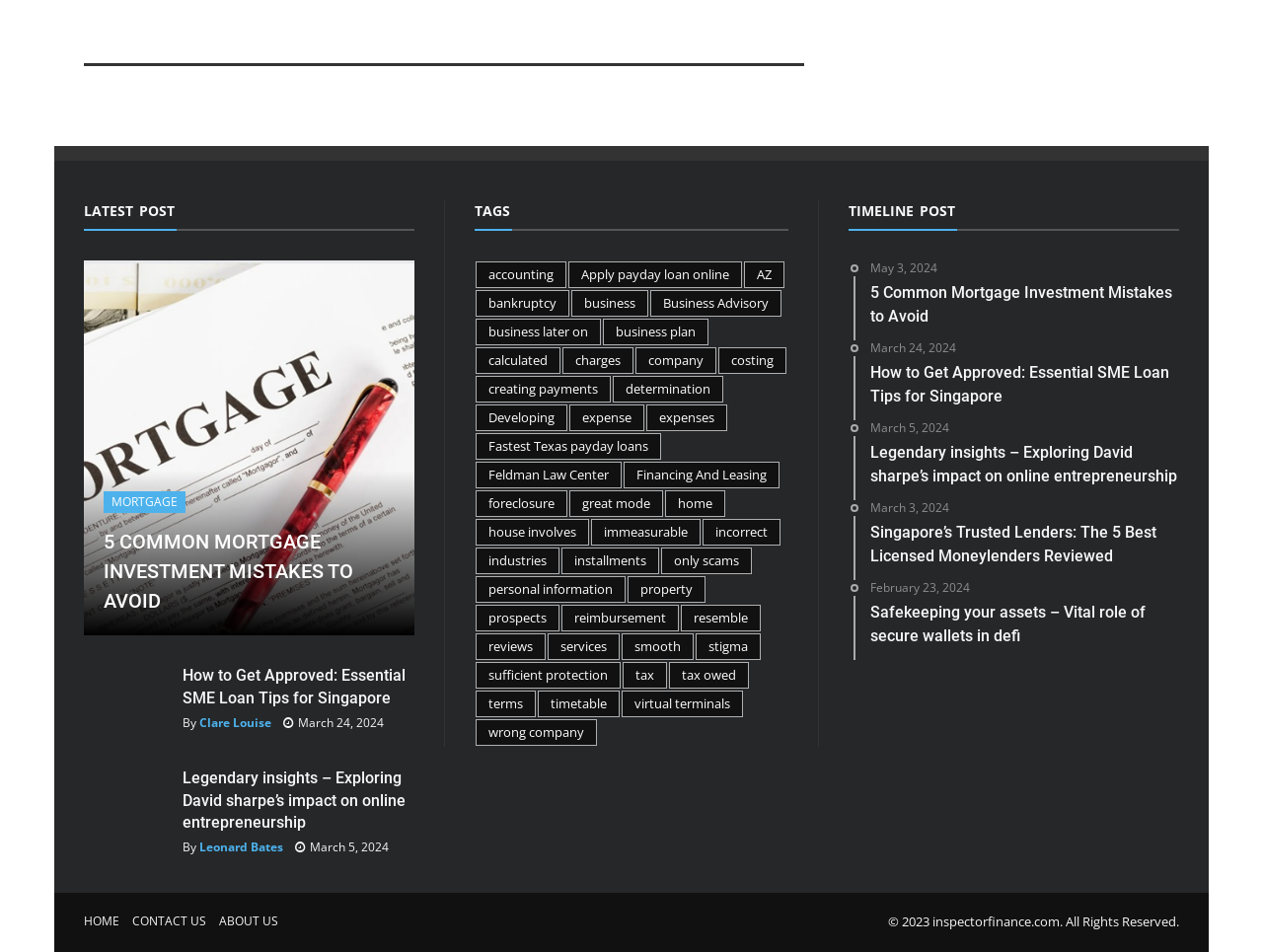Pinpoint the bounding box coordinates of the clickable element to carry out the following instruction: "Go to the 'HOME' page."

[0.066, 0.959, 0.095, 0.977]